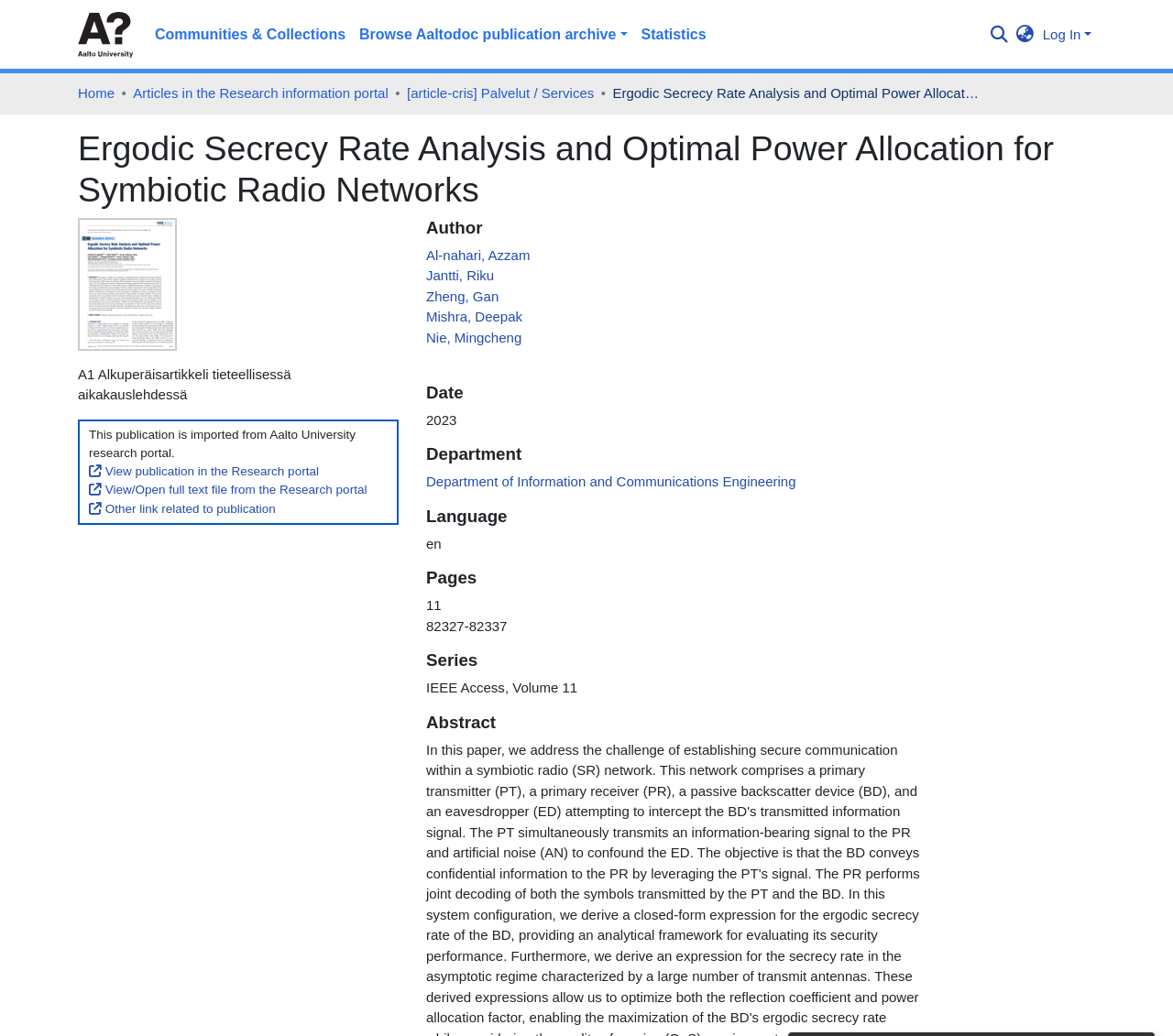Please find the bounding box coordinates (top-left x, top-left y, bottom-right x, bottom-right y) in the screenshot for the UI element described as follows: Browse Aaltodoc publication archive

[0.3, 0.016, 0.541, 0.051]